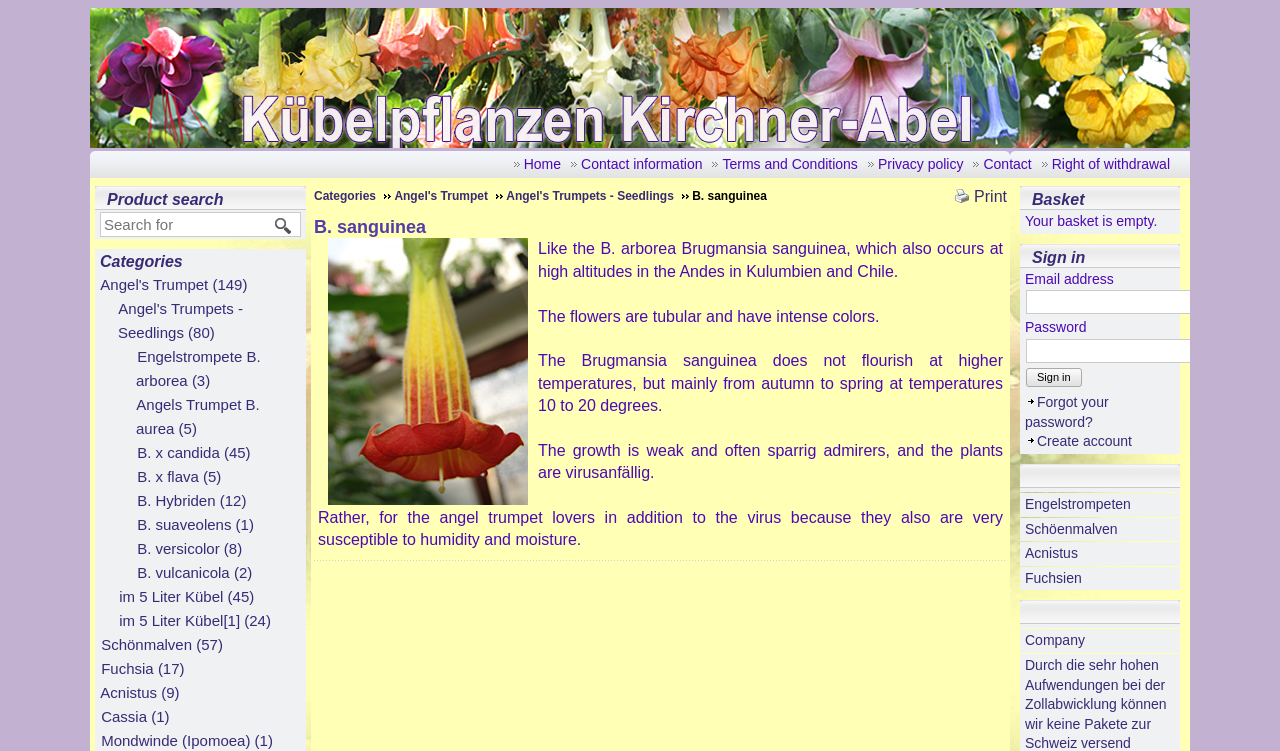Please find the bounding box for the UI element described by: "Engelstrompeten".

[0.801, 0.66, 0.883, 0.682]